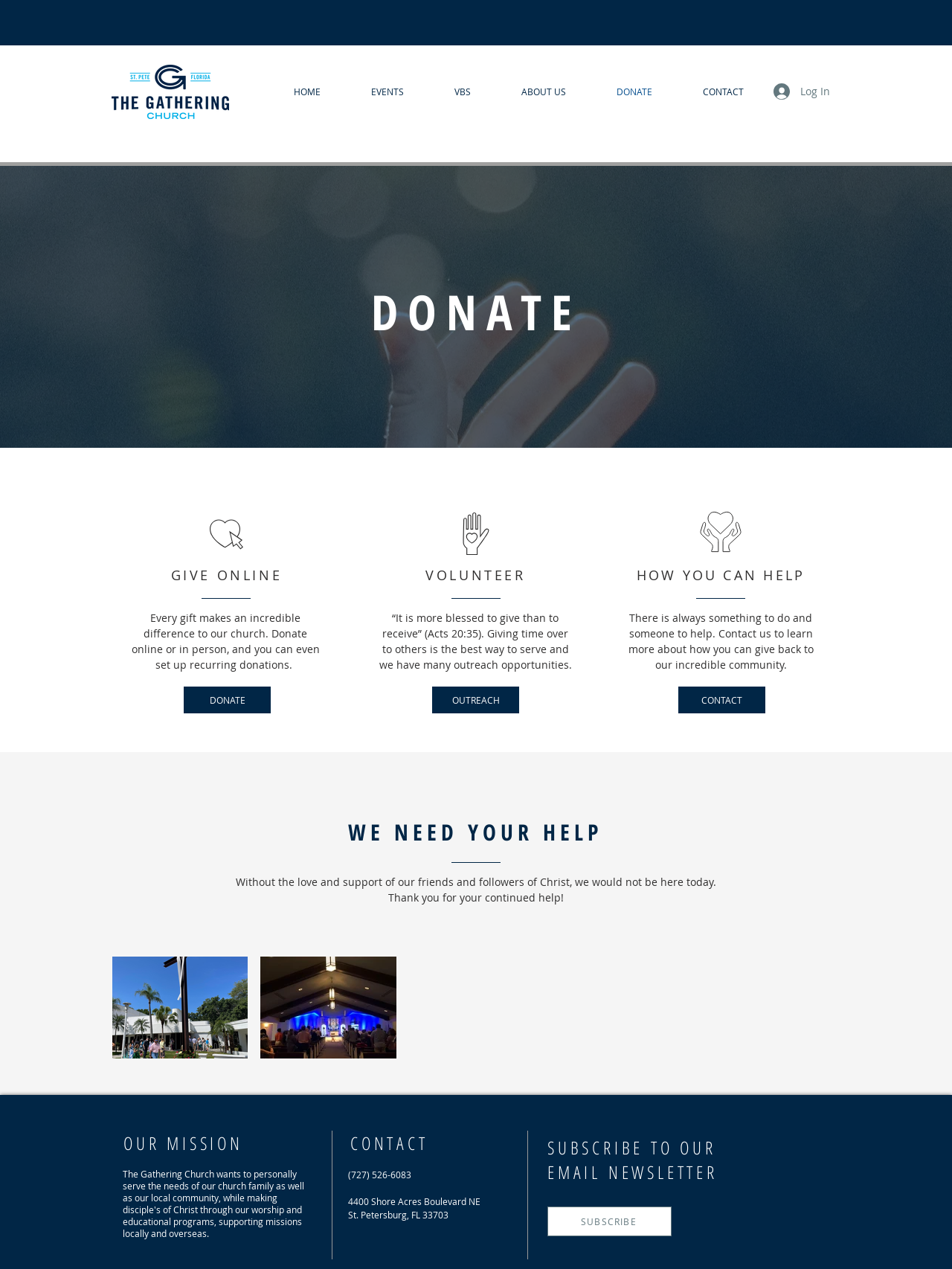Please find the bounding box coordinates of the clickable region needed to complete the following instruction: "Click the 'Log In' button". The bounding box coordinates must consist of four float numbers between 0 and 1, i.e., [left, top, right, bottom].

[0.802, 0.062, 0.883, 0.082]